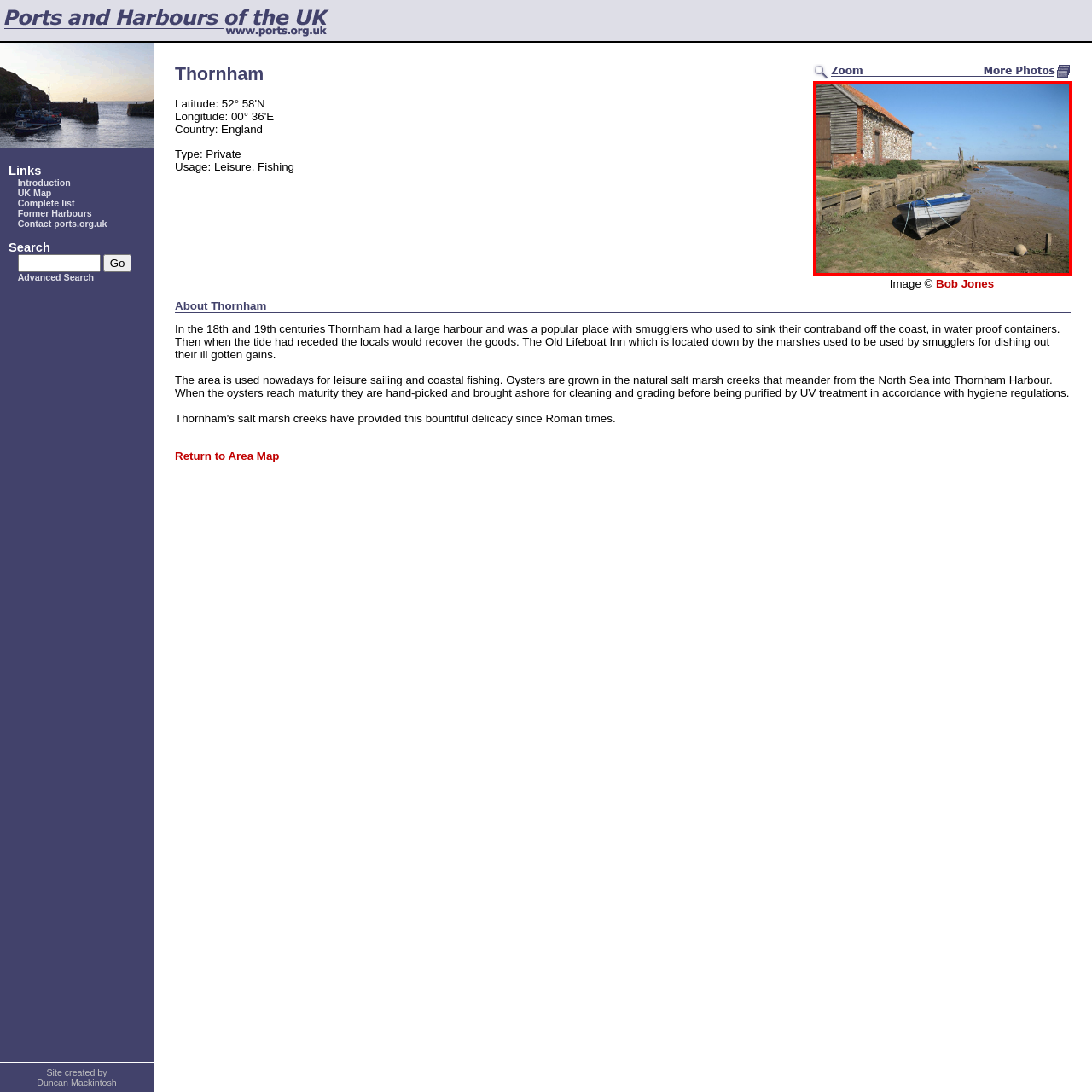Observe the image framed by the red bounding box and present a detailed answer to the following question, relying on the visual data provided: What type of clouds are in the sky?

The caption describes the background of the image, stating that the sky is 'bright blue' and 'dotted with fluffy white clouds'. This indicates that the clouds in the sky are of a fluffy white nature.